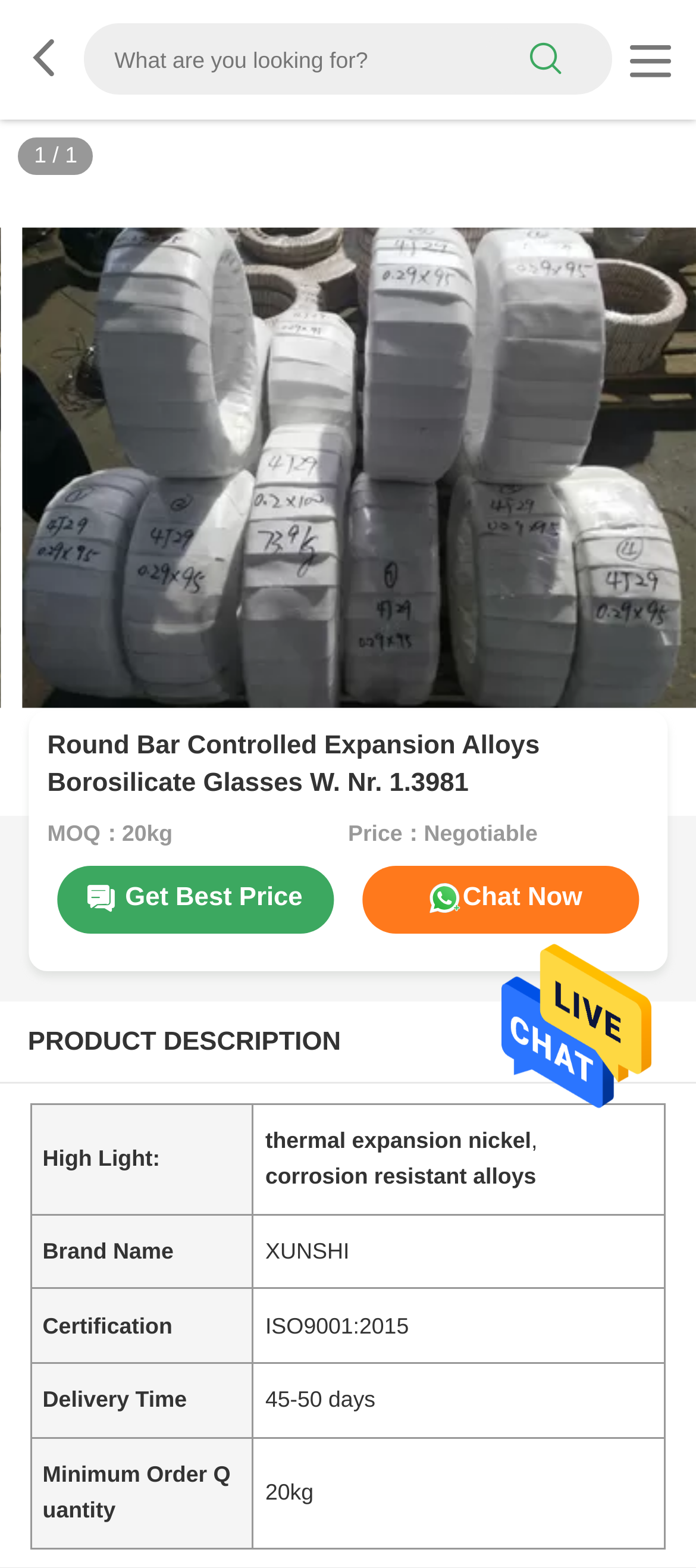From the element description: "parent_node: search", extract the bounding box coordinates of the UI element. The coordinates should be expressed as four float numbers between 0 and 1, in the order [left, top, right, bottom].

[0.032, 0.014, 0.119, 0.062]